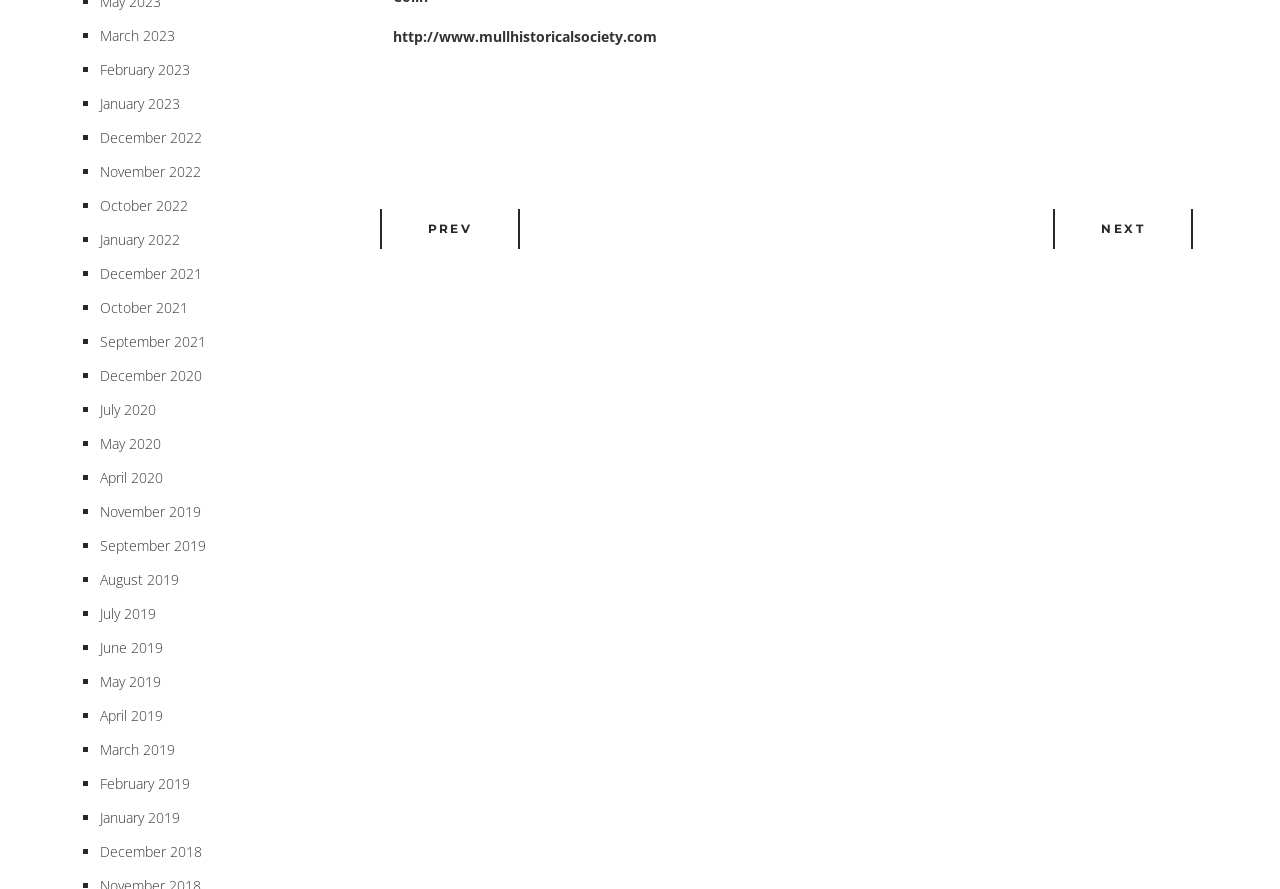Respond to the following question using a concise word or phrase: 
What is the purpose of this webpage?

Archiving news articles